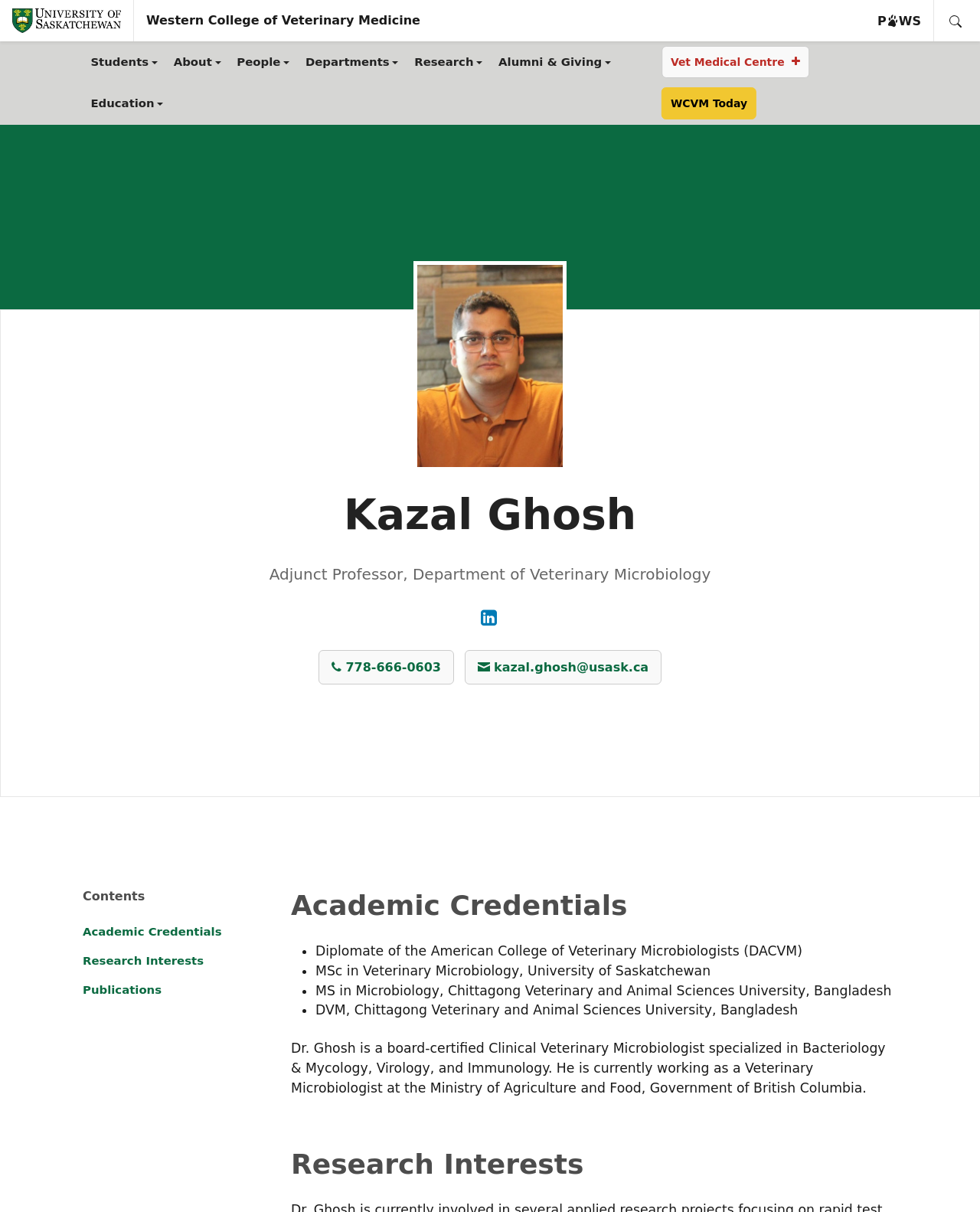Find the bounding box coordinates of the clickable area required to complete the following action: "Search the USask".

[0.953, 0.0, 1.0, 0.034]